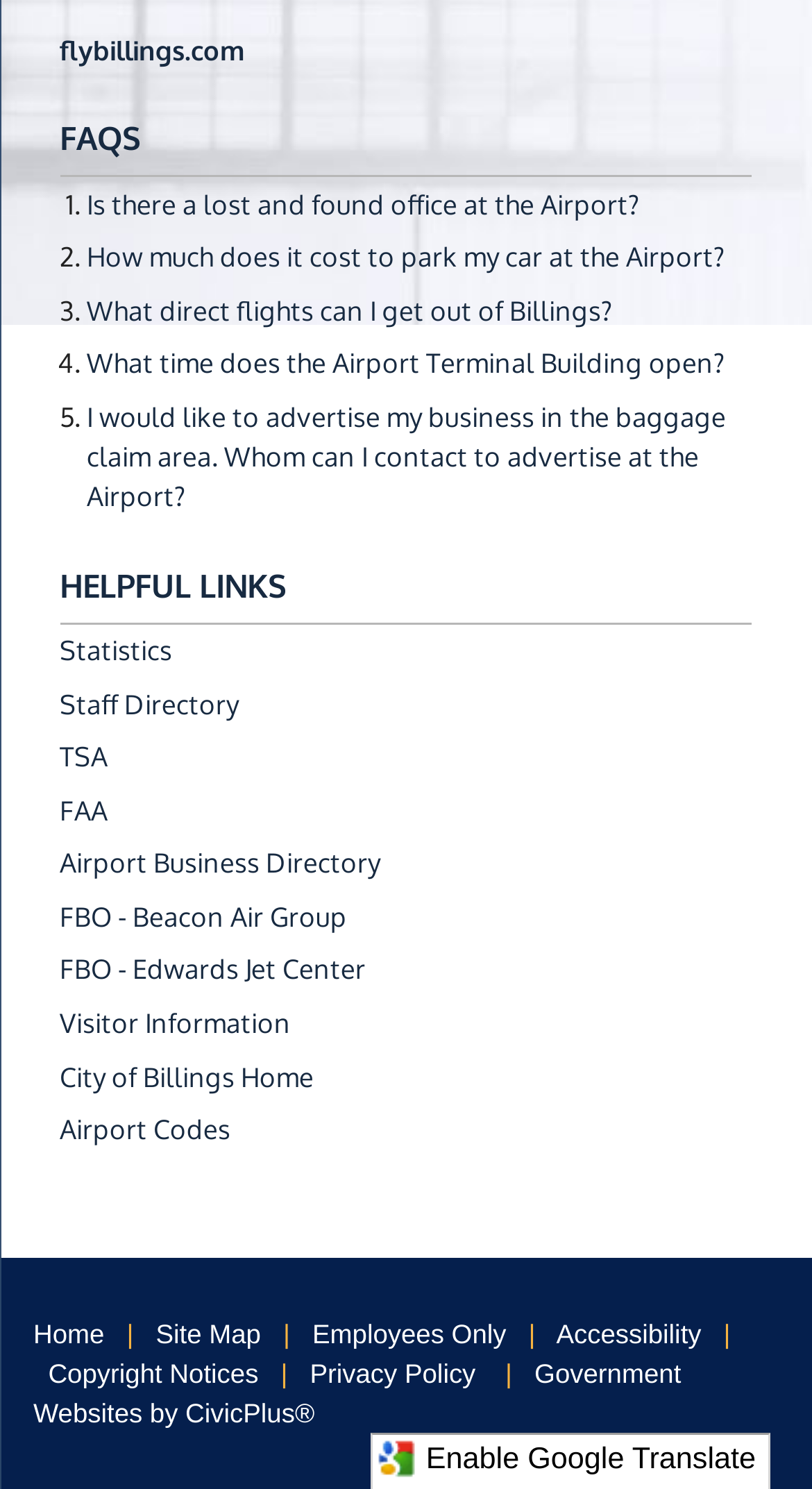Locate the bounding box coordinates of the clickable element to fulfill the following instruction: "Click on FAQs". Provide the coordinates as four float numbers between 0 and 1 in the format [left, top, right, bottom].

[0.074, 0.077, 0.926, 0.119]